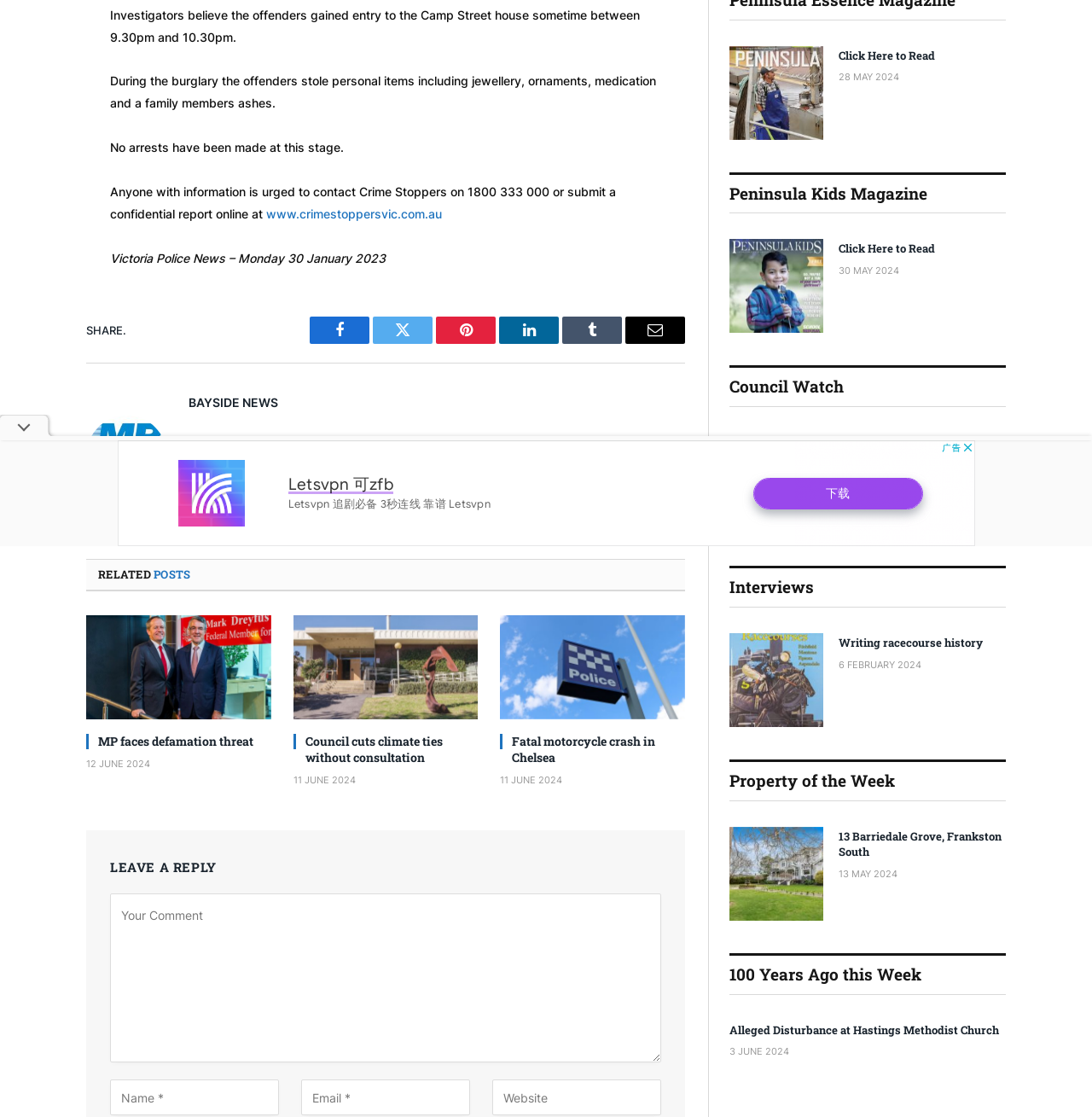Identify the bounding box of the UI element described as follows: "Click Here to Read". Provide the coordinates as four float numbers in the range of 0 to 1 [left, top, right, bottom].

[0.768, 0.042, 0.921, 0.057]